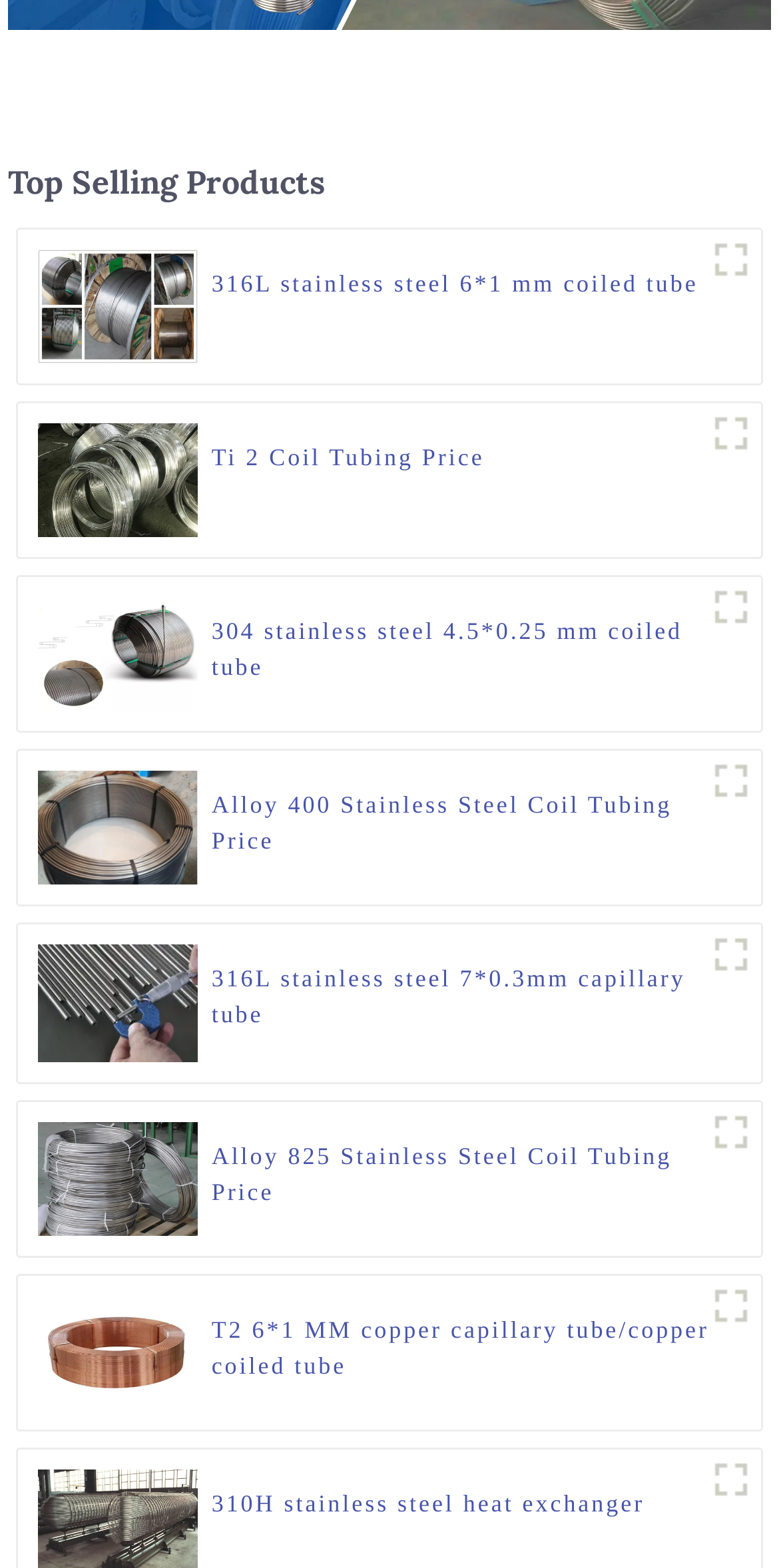Utilize the details in the image to thoroughly answer the following question: What is the material of the fourth product?

The fourth product is listed as '304 stainless steel 4.5*0.25 mm coiled tube', so the material is '304 stainless steel'.